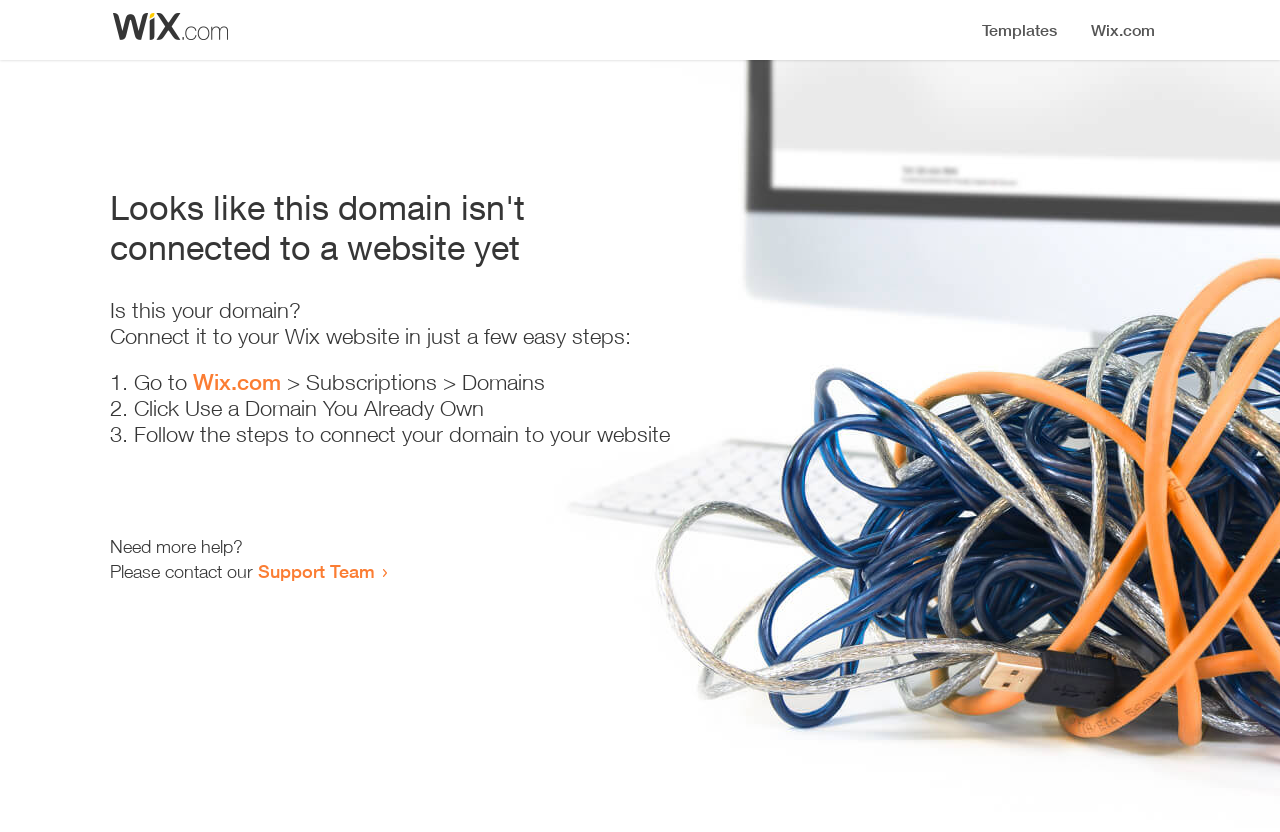Explain the webpage's design and content in an elaborate manner.

The webpage appears to be an error page, indicating that a domain is not connected to a website yet. At the top, there is a small image, likely a logo or icon. Below the image, a prominent heading reads "Looks like this domain isn't connected to a website yet". 

Underneath the heading, there is a series of instructions to connect the domain to a Wix website. The instructions are divided into three steps, each marked with a numbered list marker (1., 2., and 3.). The first step involves going to Wix.com, followed by navigating to the Subscriptions and Domains section. The second step is to click "Use a Domain You Already Own", and the third step is to follow the instructions to connect the domain to the website.

At the bottom of the page, there is a section offering additional help, with a message "Need more help?" followed by an invitation to contact the Support Team through a link.